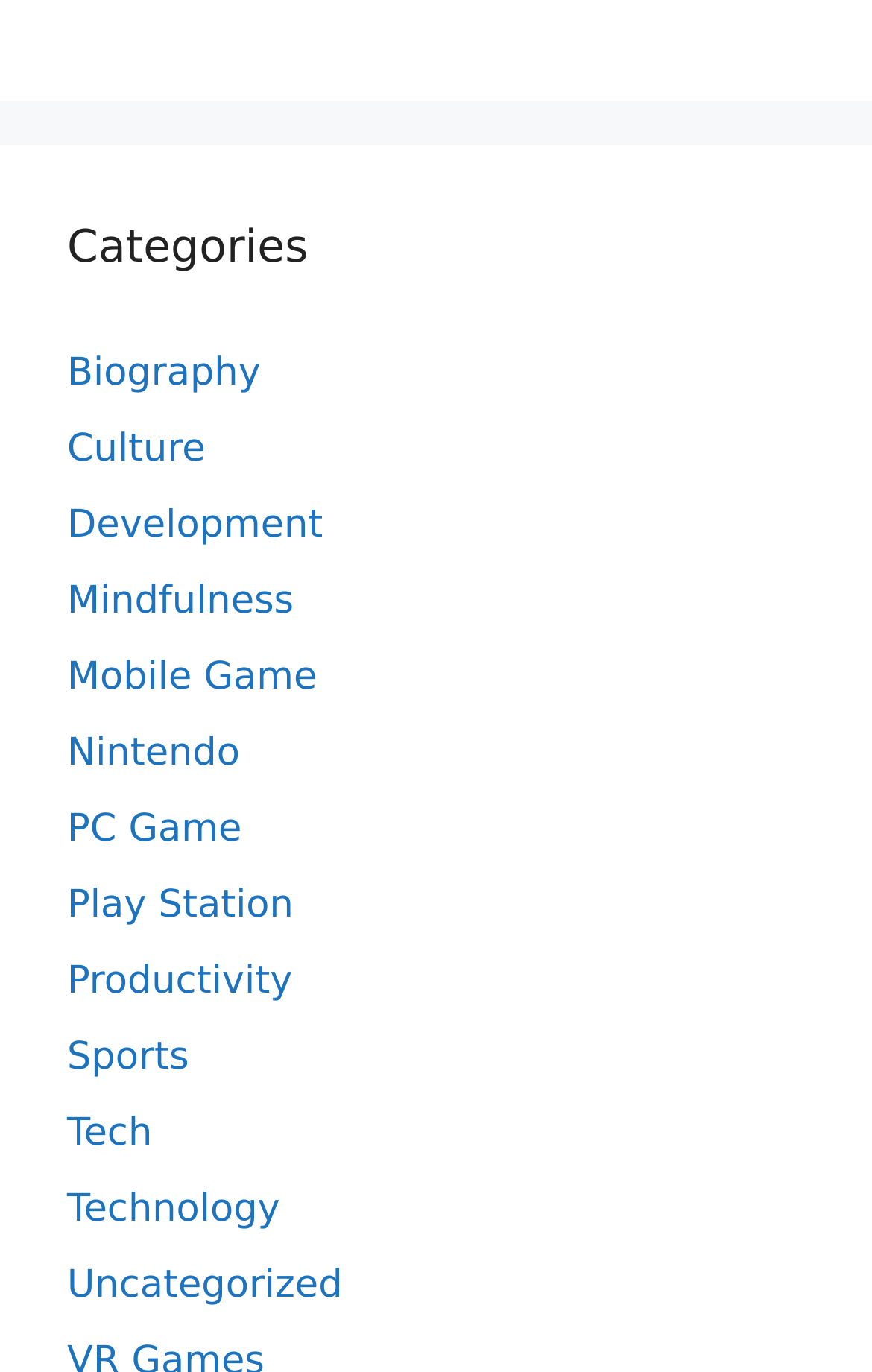What is the vertical position of the 'Culture' category?
Refer to the screenshot and answer in one word or phrase.

Above 'Biography'